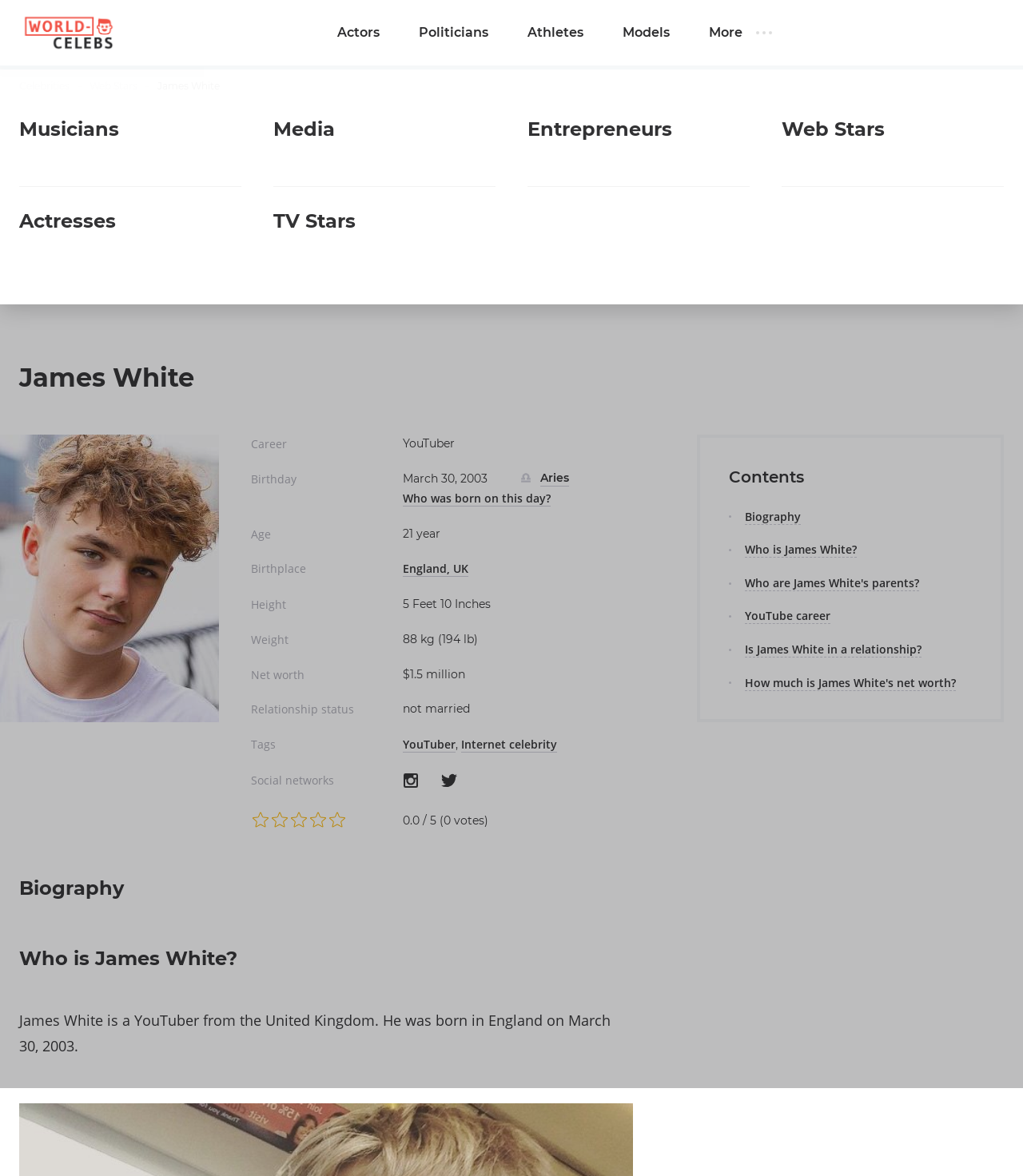What is James White's height?
Use the information from the image to give a detailed answer to the question.

I found the answer by looking at the section that lists James White's physical characteristics, where it says 'Height: 5 Feet 10 Inches'.